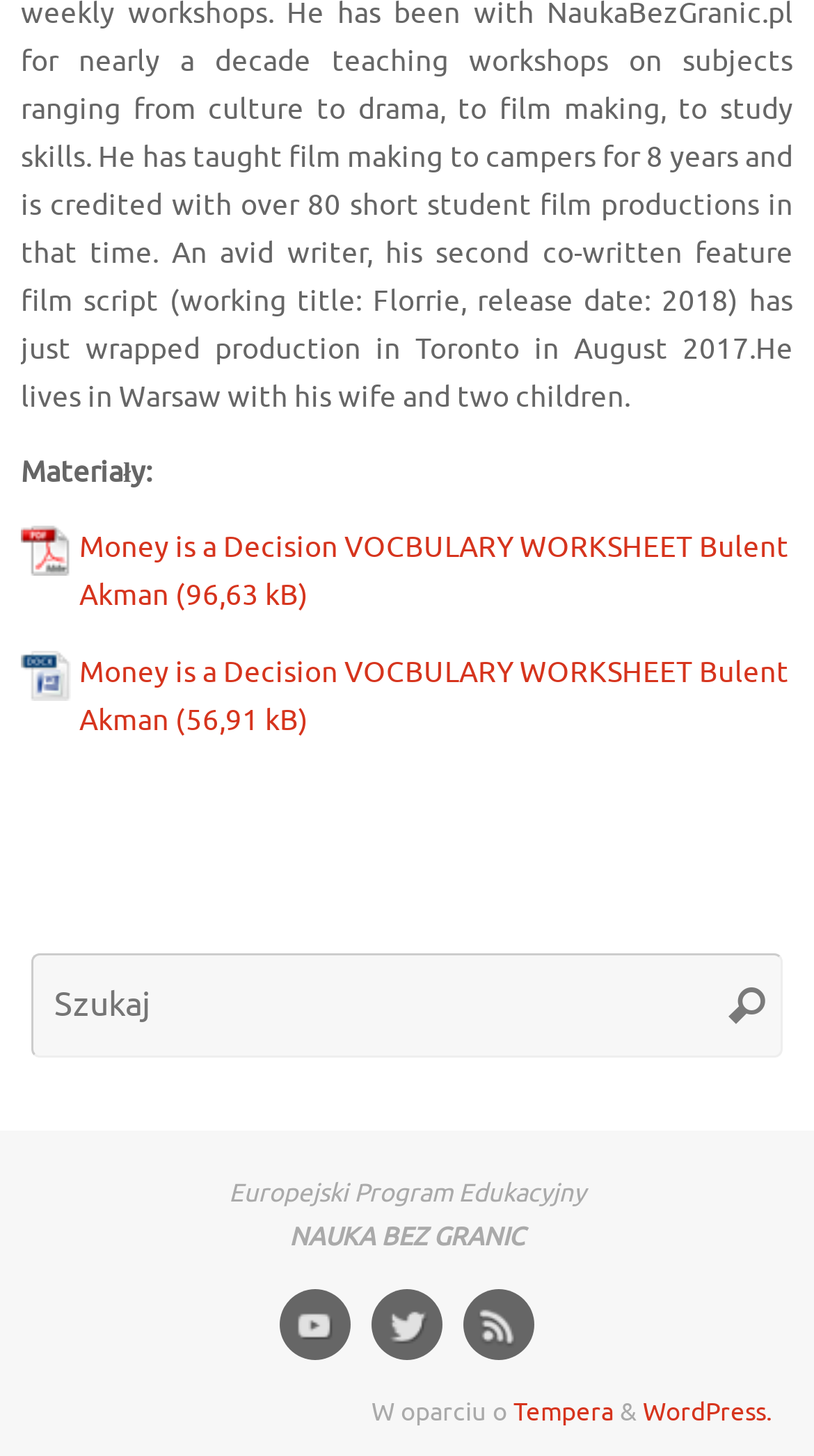Determine the bounding box coordinates of the area to click in order to meet this instruction: "visit YouTube".

[0.354, 0.892, 0.421, 0.929]